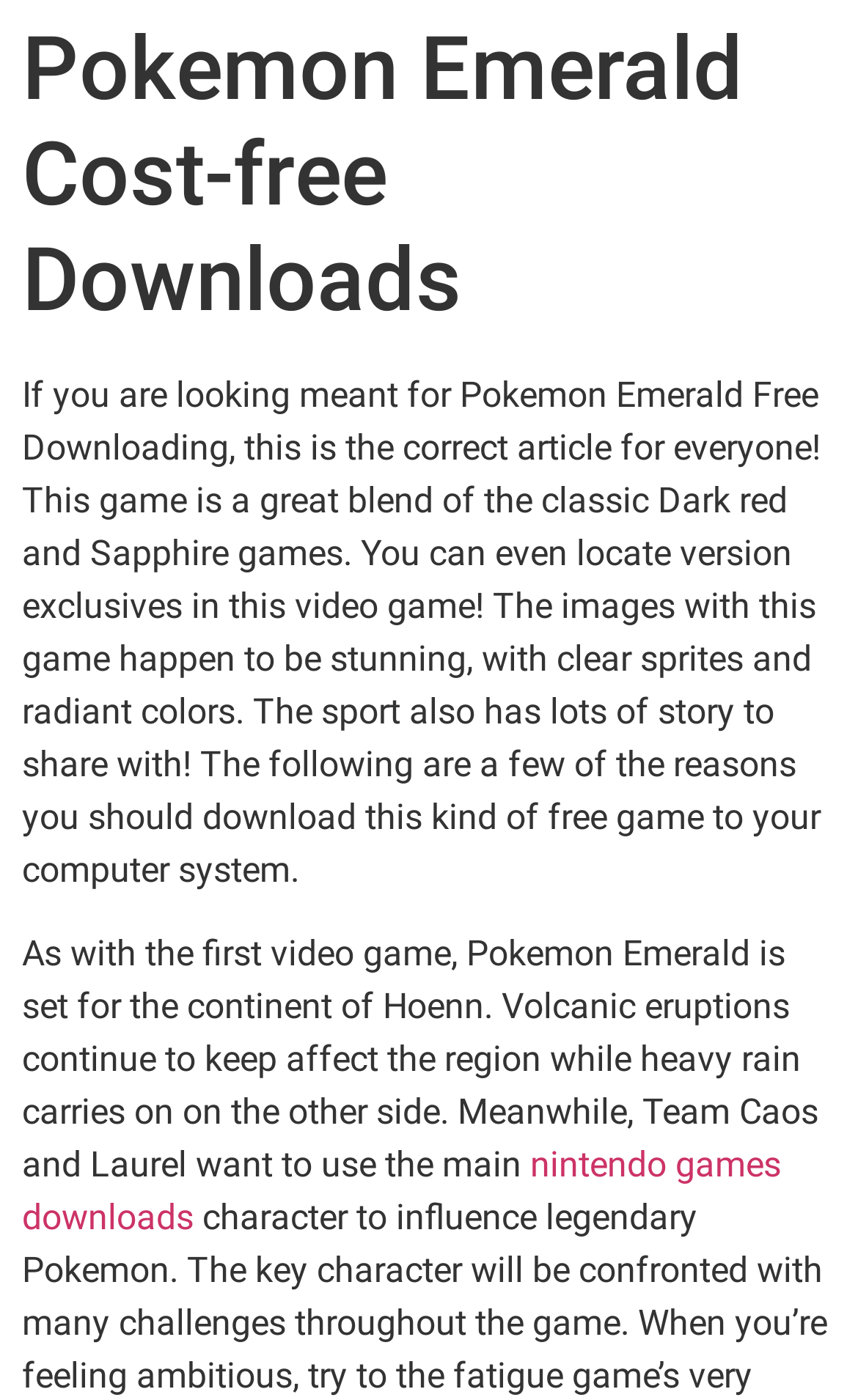Please find the main title text of this webpage.

Pokemon Emerald Cost-free Downloads